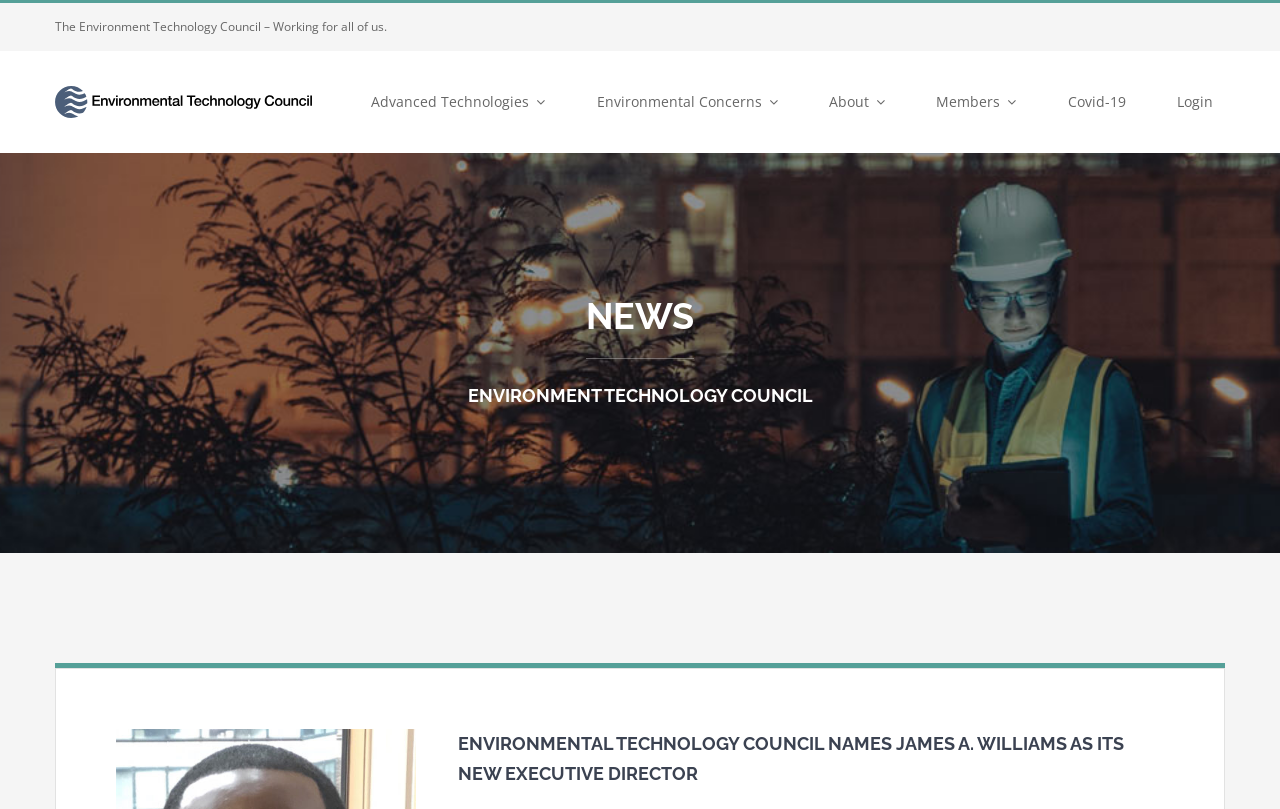What is the logo of the organization?
Give a one-word or short-phrase answer derived from the screenshot.

Environment Technology Council Logo